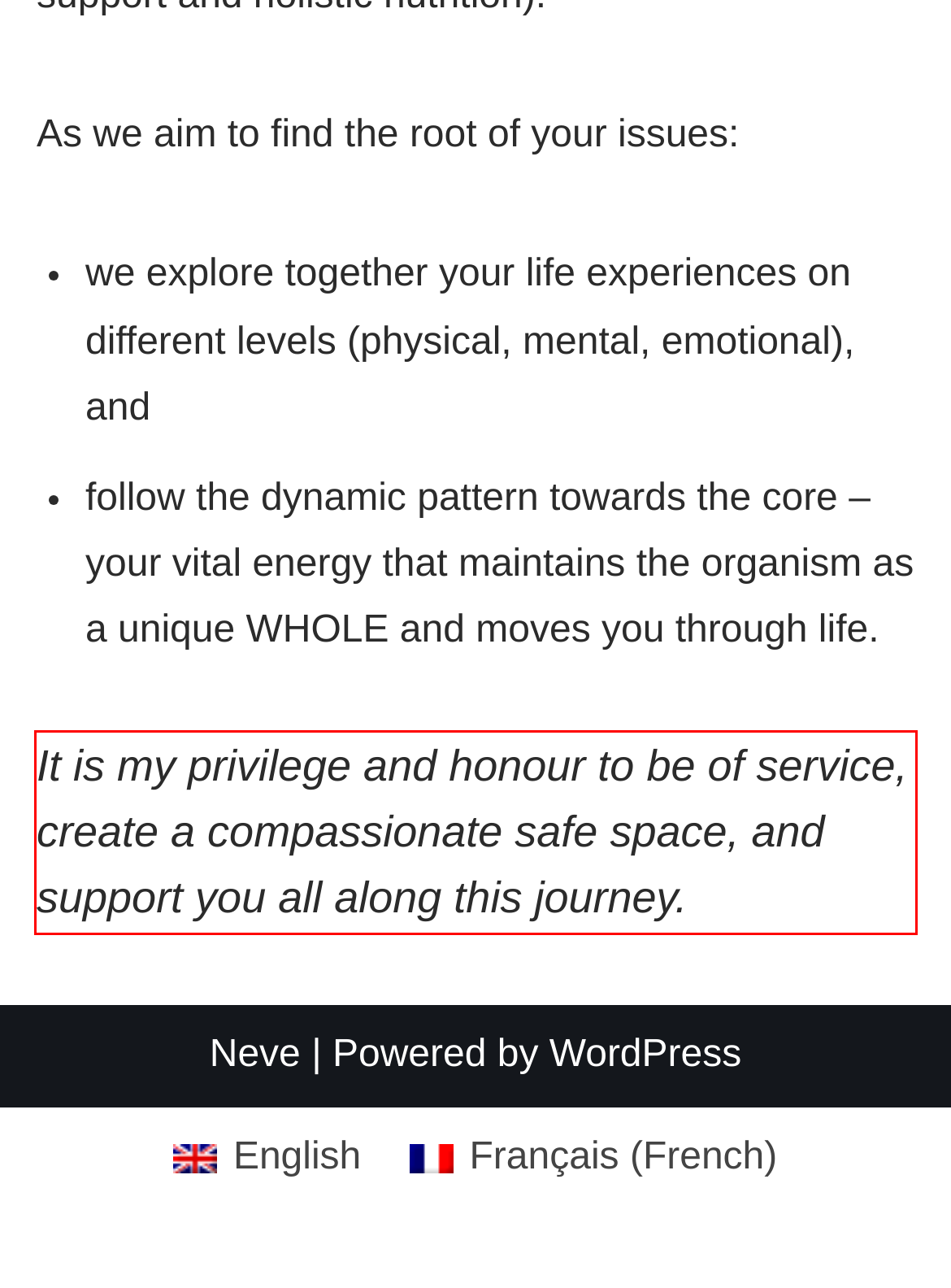Examine the screenshot of the webpage, locate the red bounding box, and perform OCR to extract the text contained within it.

It is my privilege and honour to be of service, create a compassionate safe space, and support you all along this journey.